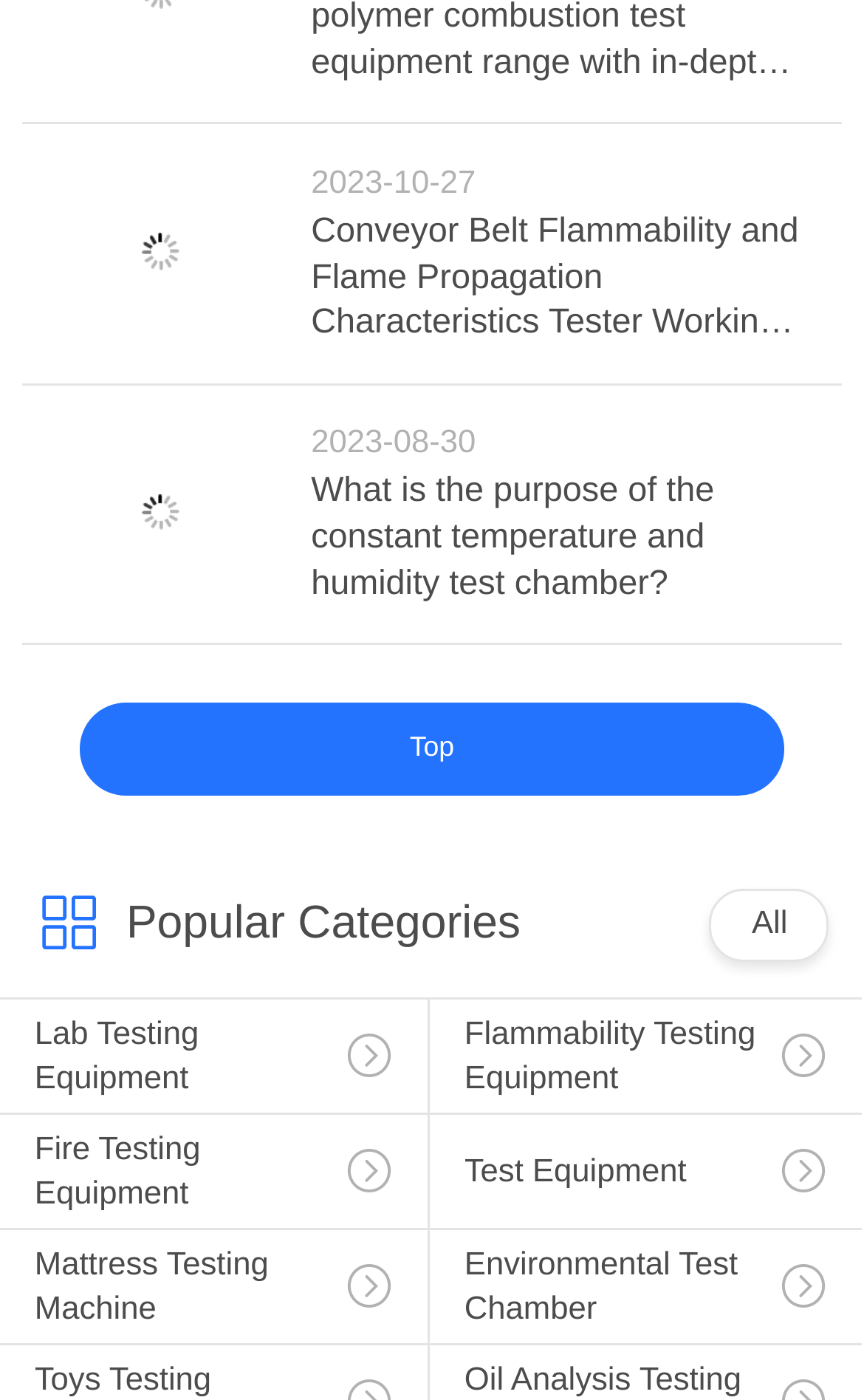What is the position of the 'Top' button?
Use the screenshot to answer the question with a single word or phrase.

Upper right